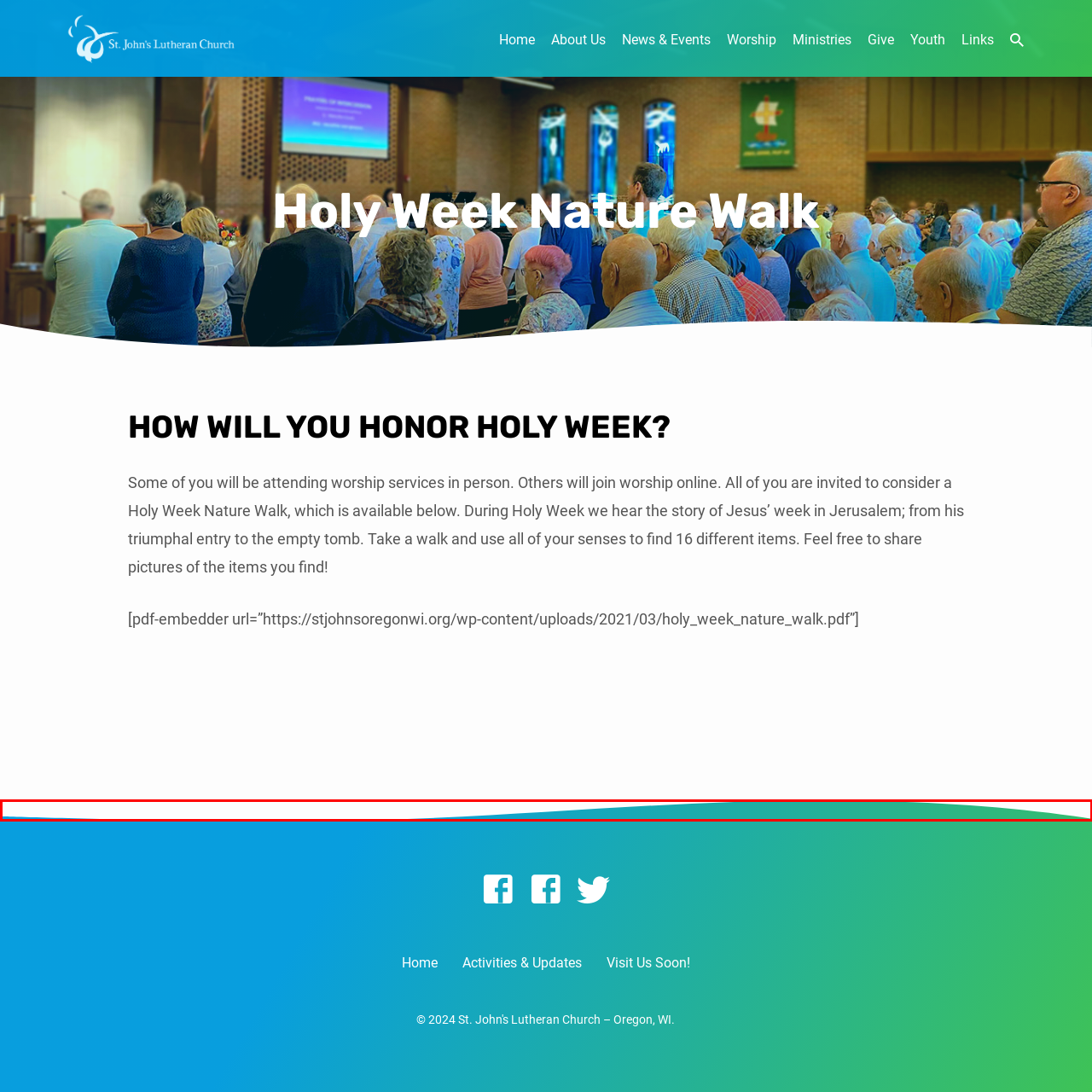Focus on the image encased in the red box and respond to the question with a single word or phrase:
How many items are participants prompted to discover during the nature walk?

16